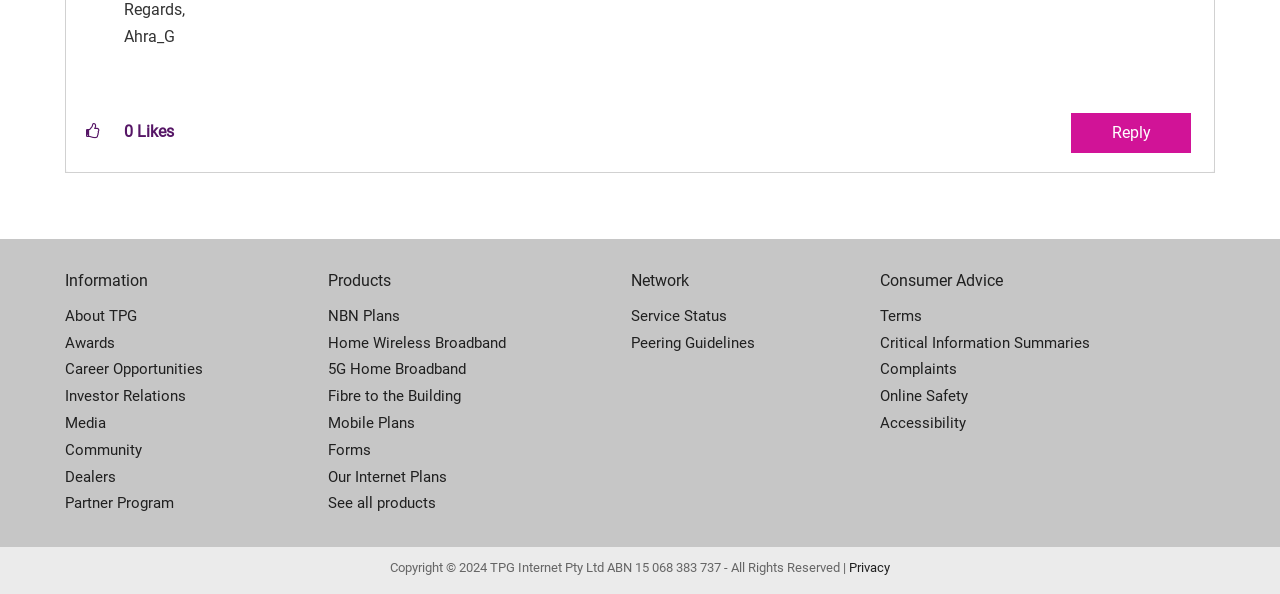Please locate the UI element described by "Reply" and provide its bounding box coordinates.

[0.837, 0.191, 0.93, 0.258]